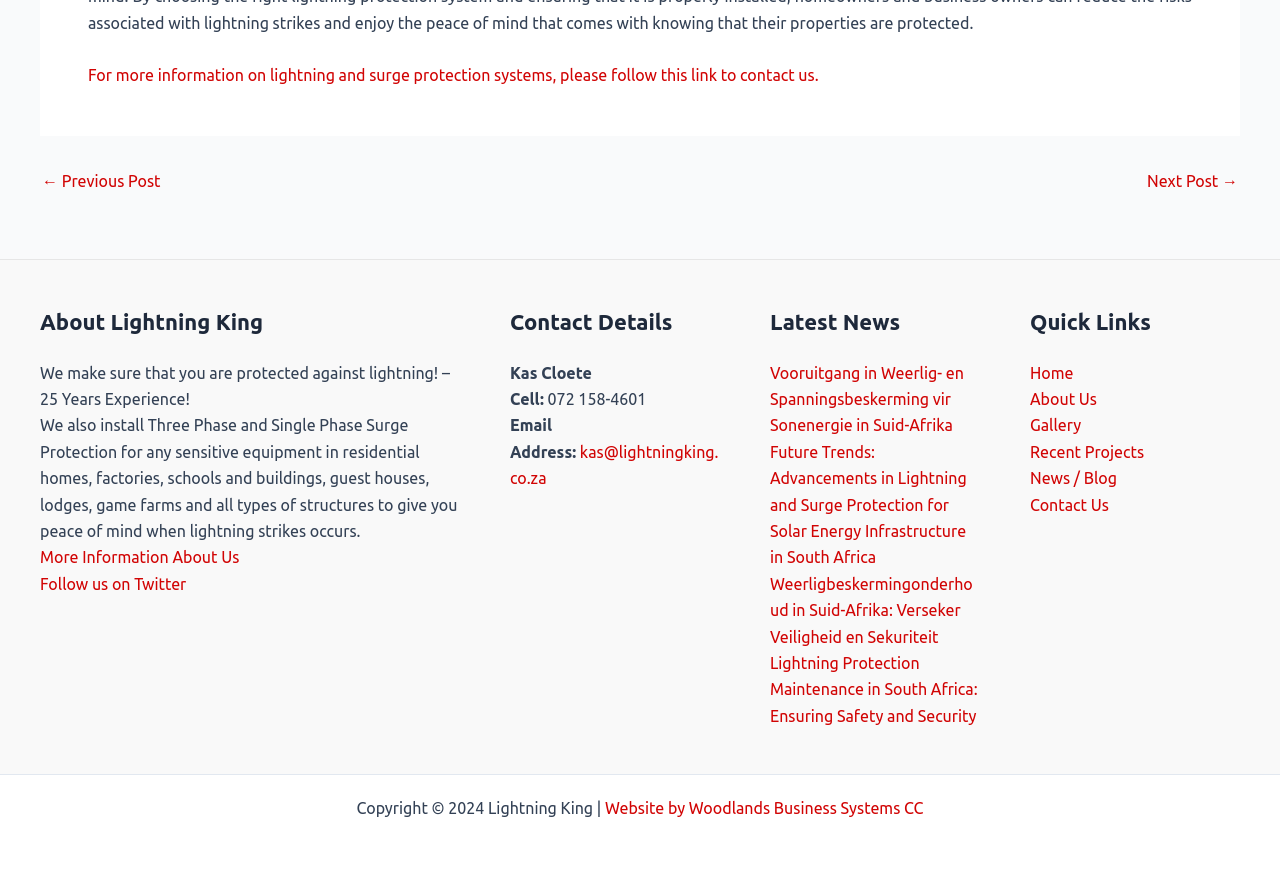Please specify the bounding box coordinates of the clickable section necessary to execute the following command: "Go to the previous post".

[0.033, 0.194, 0.125, 0.211]